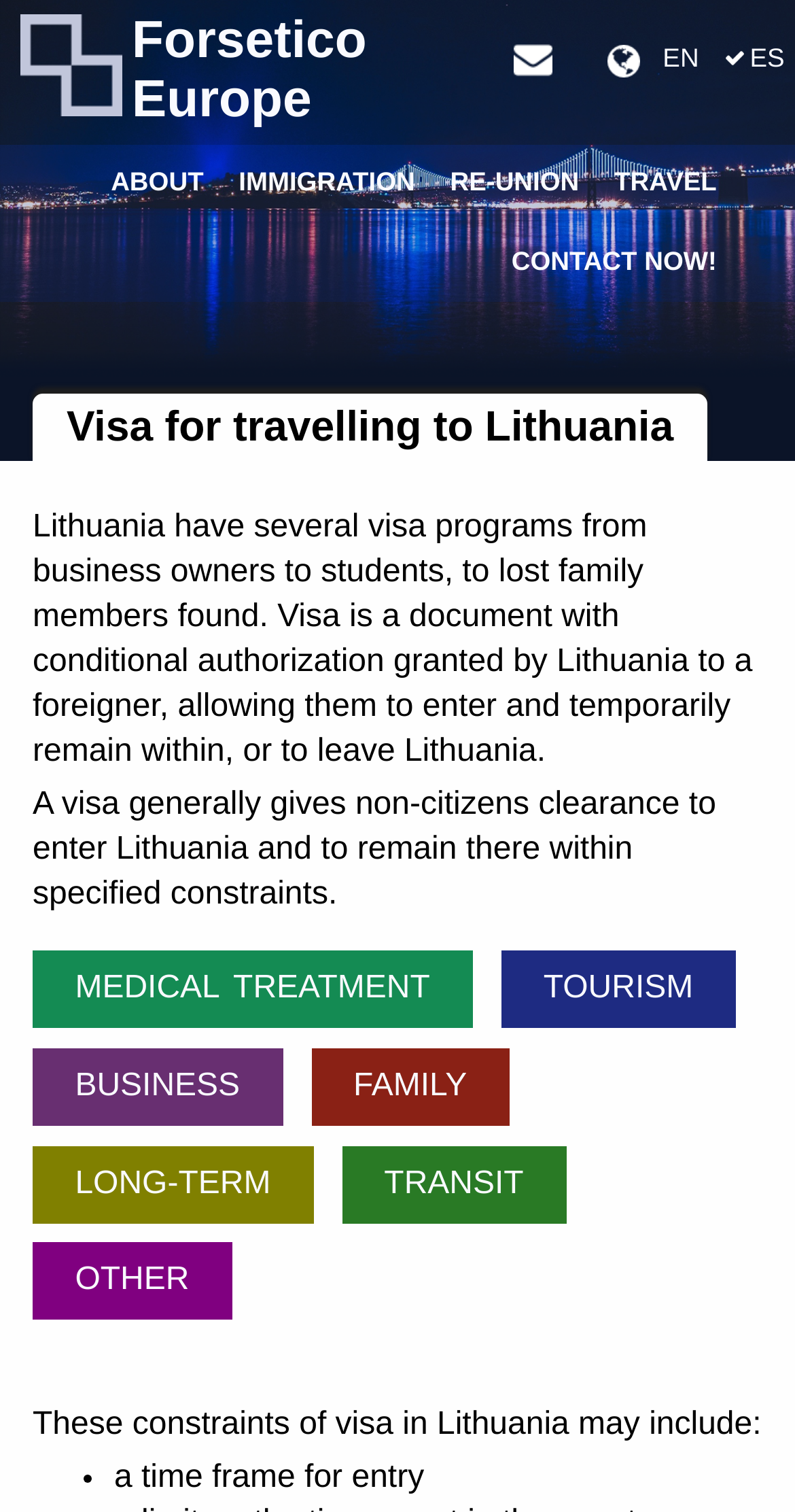Please provide a one-word or short phrase answer to the question:
What are the constraints of a visa in Lithuania?

Time frame for entry, etc.